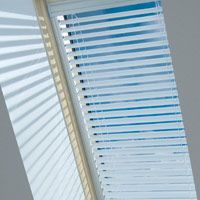Summarize the image with a detailed caption.

This image features Fakro Venetian Blinds, designed to fit within skylights. The blinds are shown partially open, allowing natural light to filter through while providing the option to adjust the direction of light entering the space. The horizontal slats of the blinds create a pattern of shadows on the surfaces below, enhancing the aesthetic appeal and functionality of the room. These blinds are available in a classic white finish and can be operated manually with a telescopic control rod or automatically with an electric remote, offering versatile solutions for homeowners seeking to control light and privacy efficiently.